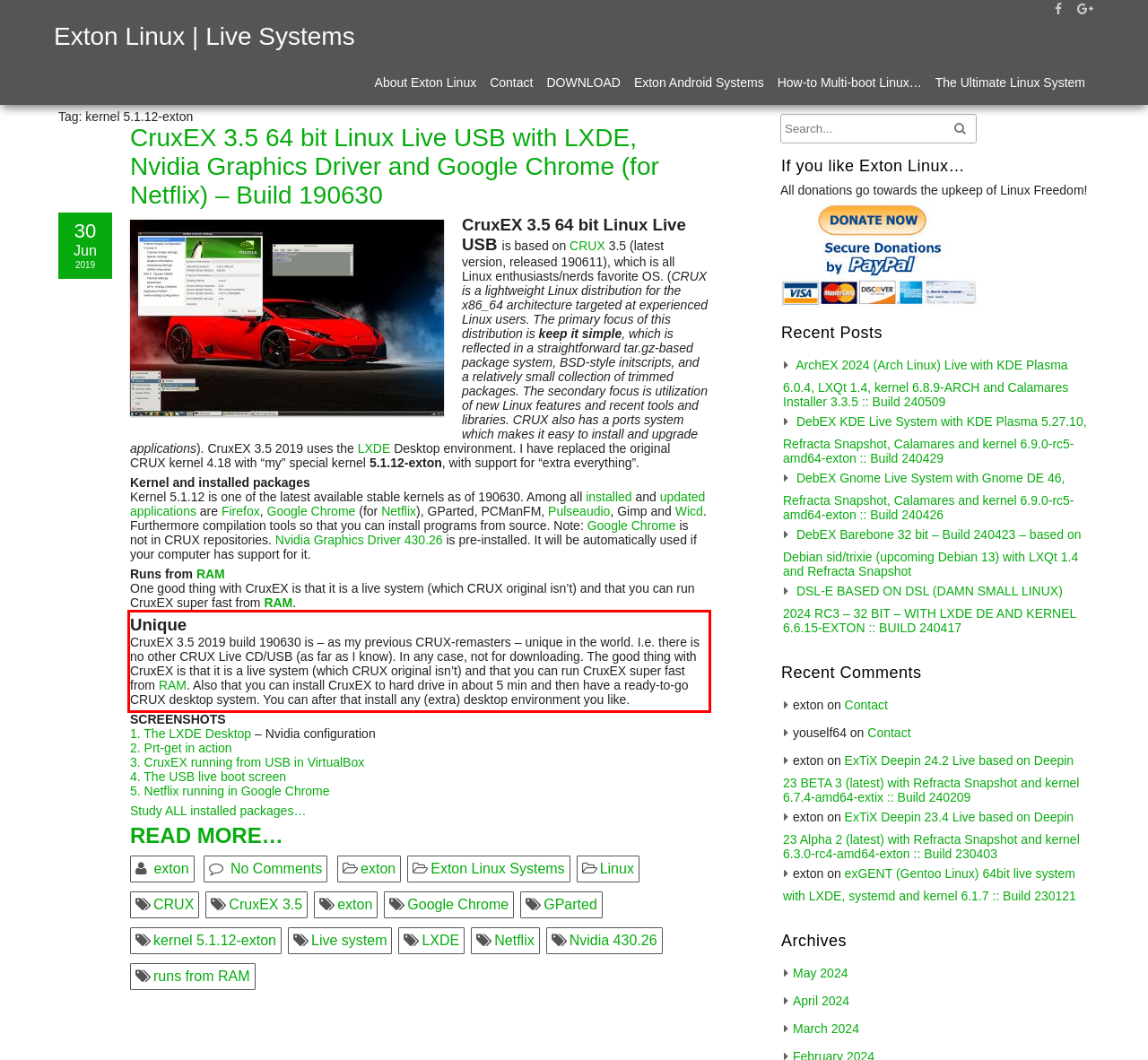Identify the red bounding box in the webpage screenshot and perform OCR to generate the text content enclosed.

Unique CruxEX 3.5 2019 build 190630 is – as my previous CRUX-remasters – unique in the world. I.e. there is no other CRUX Live CD/USB (as far as I know). In any case, not for downloading. The good thing with CruxEX is that it is a live system (which CRUX original isn’t) and that you can run CruxEX super fast from RAM. Also that you can install CruxEX to hard drive in about 5 min and then have a ready-to-go CRUX desktop system. You can after that install any (extra) desktop environment you like.